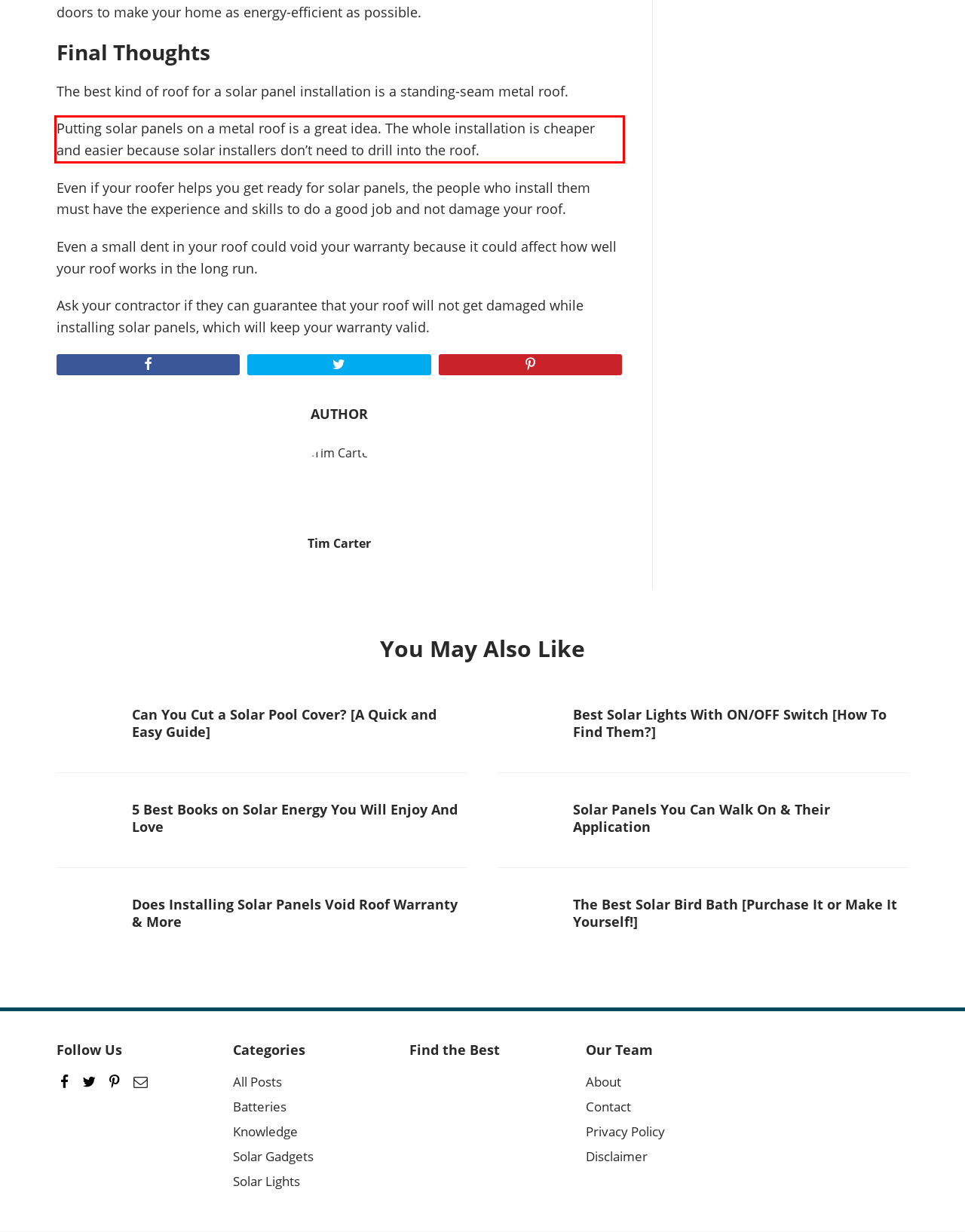Please identify the text within the red rectangular bounding box in the provided webpage screenshot.

Putting solar panels on a metal roof is a great idea. The whole installation is cheaper and easier because solar installers don’t need to drill into the roof.